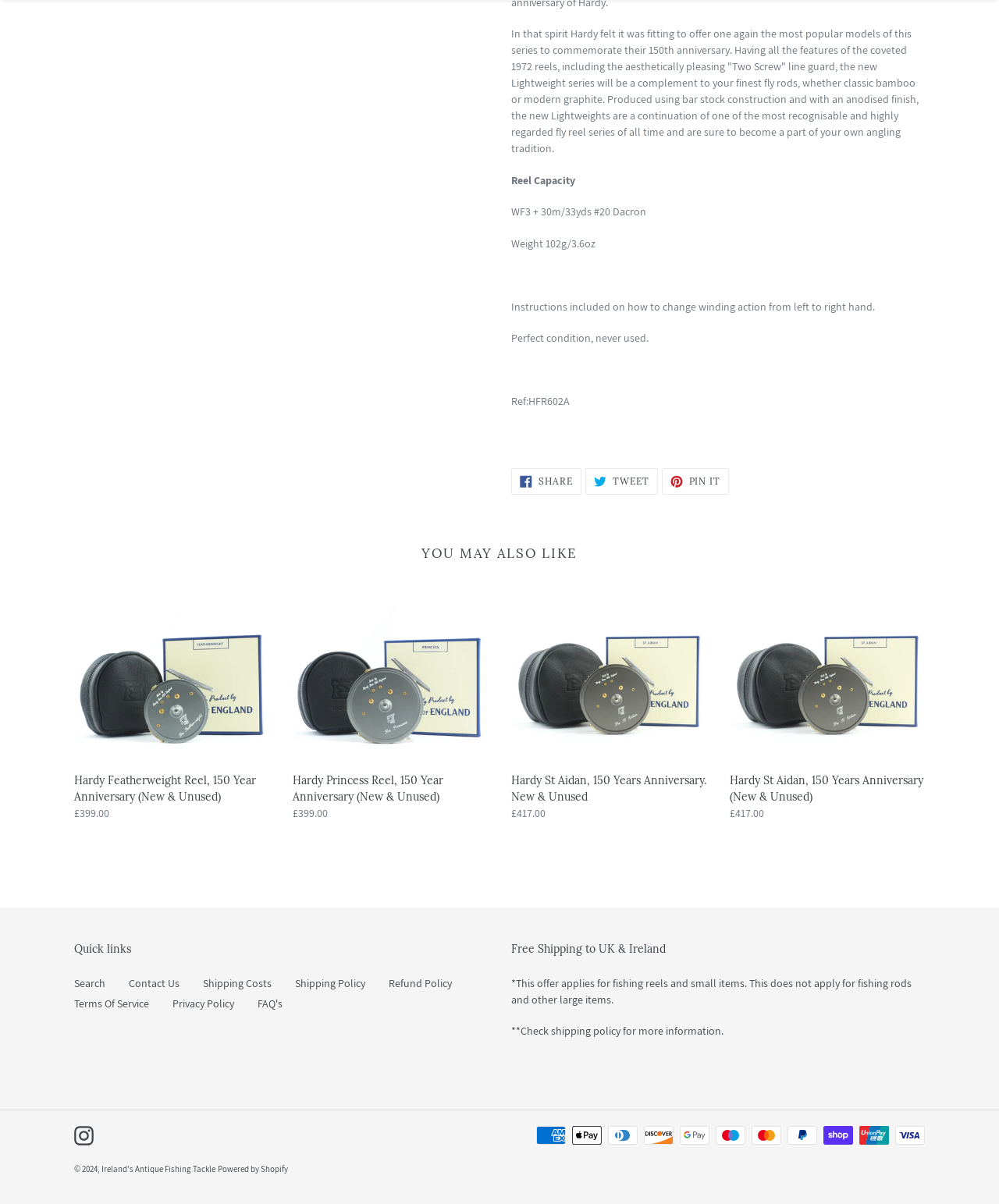Provide a short answer to the following question with just one word or phrase: What payment methods are accepted?

Multiple payment methods